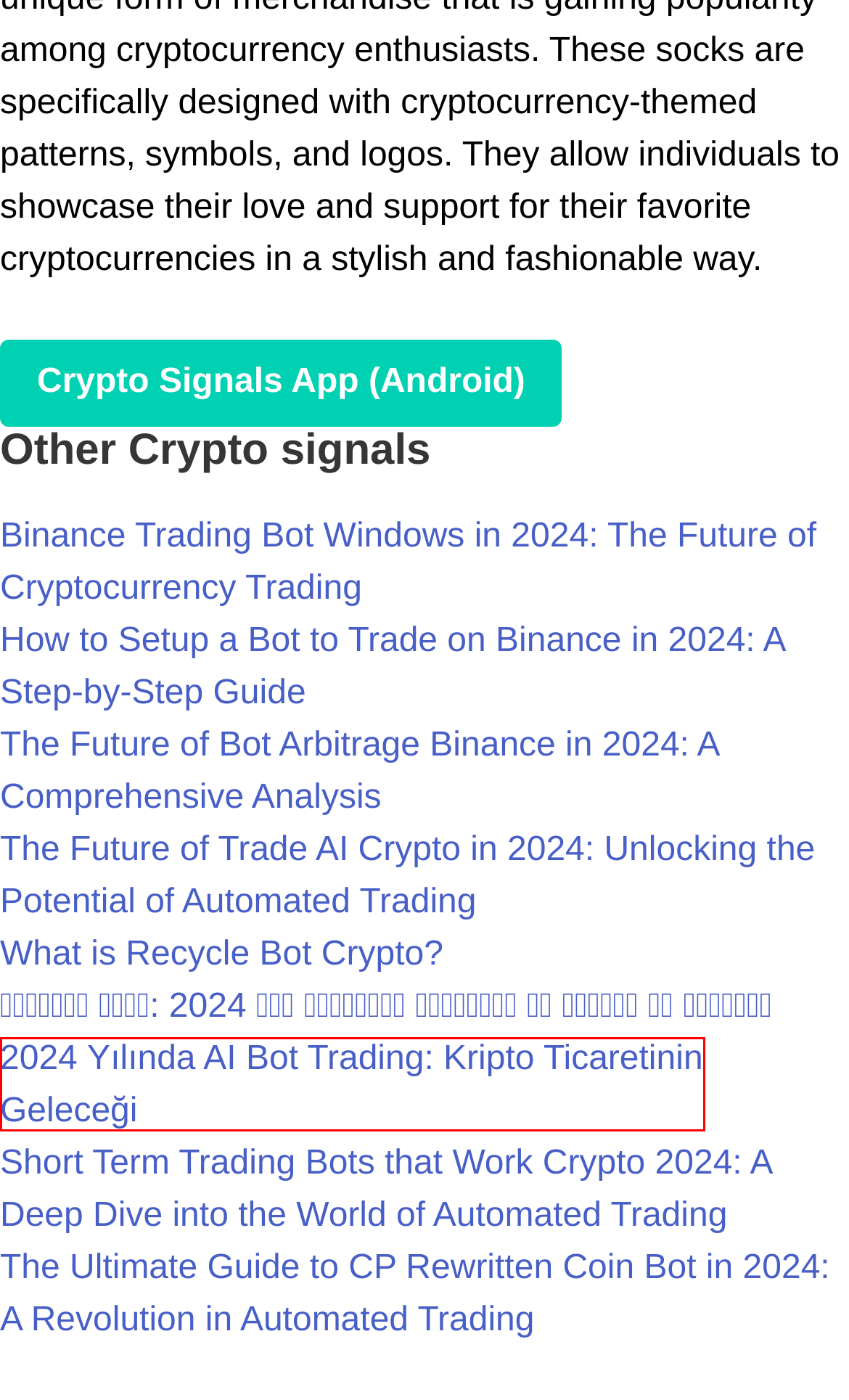Review the screenshot of a webpage containing a red bounding box around an element. Select the description that best matches the new webpage after clicking the highlighted element. The options are:
A. Binance Trading Bot Windows in 2024: The Future of Cryptocurrency Trading
B. The Future of Bot Arbitrage Binance in 2024: A Comprehensive Analysis
C. What is Recycle Bot Crypto?
D. Short Term Trading Bots that Work Crypto 2024: A Deep Dive into the World of Automated Trading
E. How to Setup a Bot to Trade on Binance in 2024: A Step-by-Step Guide
F. The Future of Trade AI Crypto in 2024: Unlocking the Potential of Automated Trading
G. 2024 Yılında AI Bot Trading: Kripto Ticaretinin Geleceği
H. The Ultimate Guide to CP Rewritten Coin Bot in 2024: A Revolution in Automated Trading

G